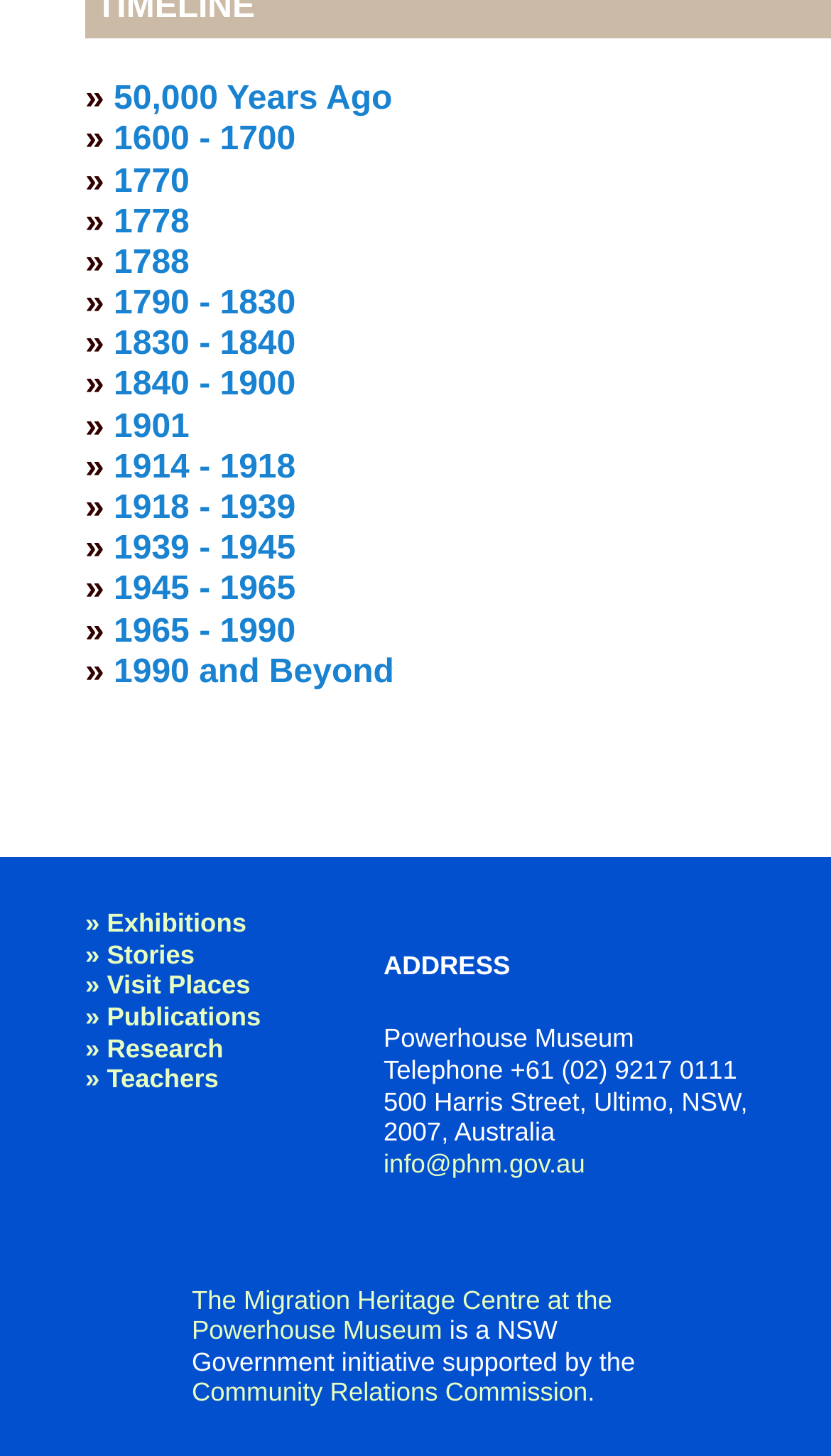Please identify the bounding box coordinates of the element that needs to be clicked to perform the following instruction: "Contact via 'info@phm.gov.au'".

[0.462, 0.789, 0.704, 0.809]